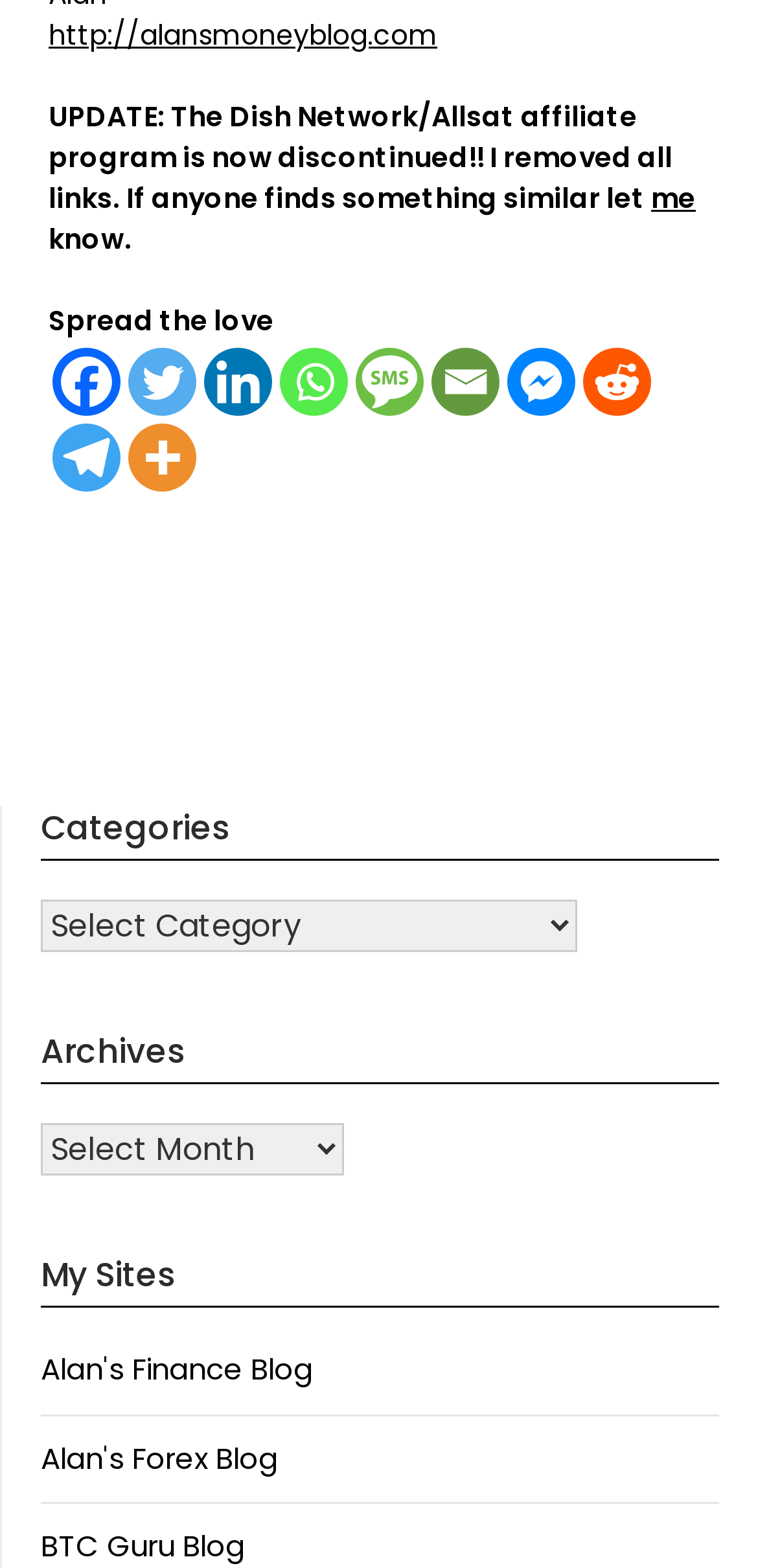Locate the bounding box coordinates of the area that needs to be clicked to fulfill the following instruction: "select a category". The coordinates should be in the format of four float numbers between 0 and 1, namely [left, top, right, bottom].

[0.054, 0.574, 0.762, 0.607]